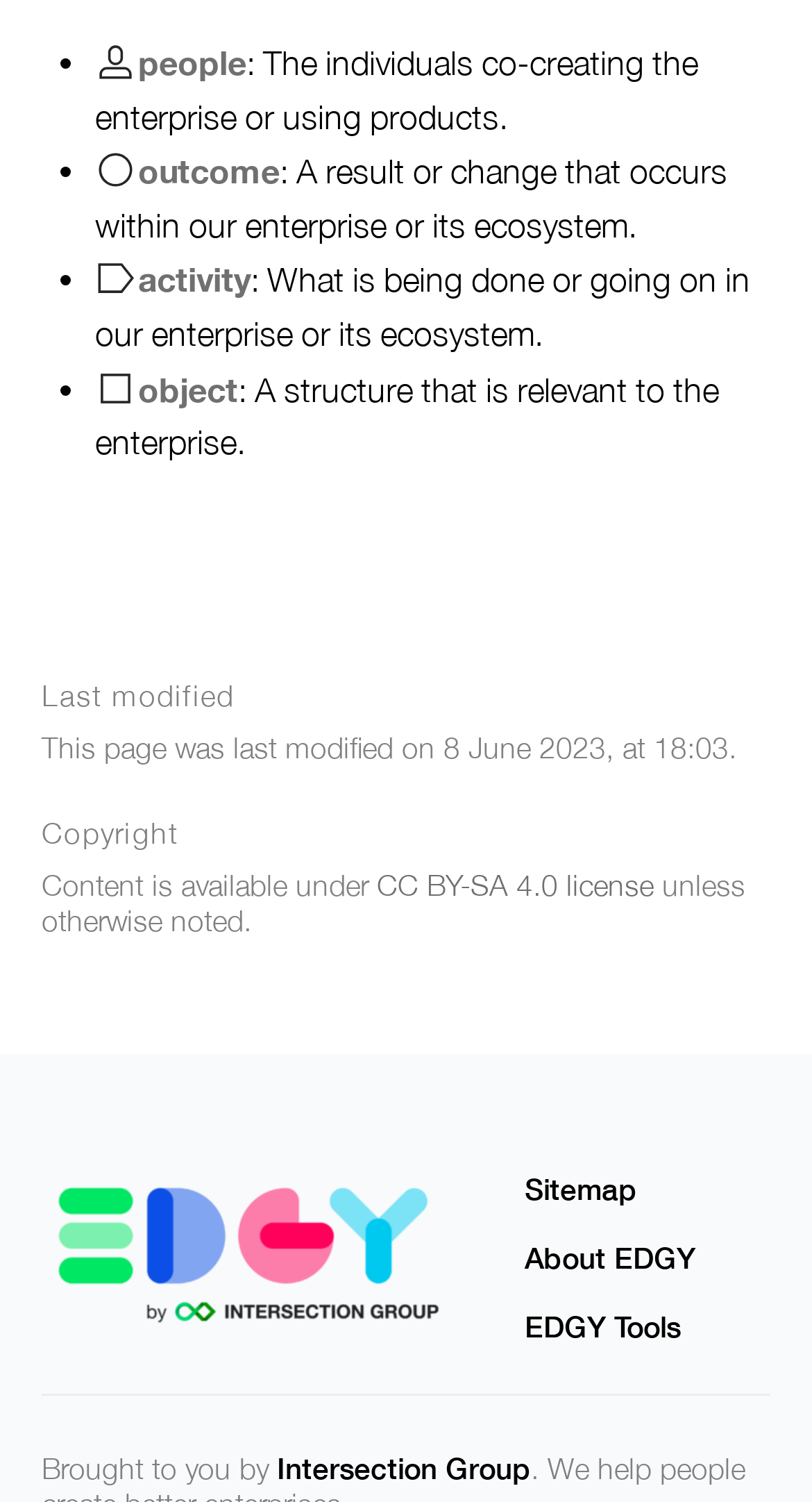Based on what you see in the screenshot, provide a thorough answer to this question: What is the copyright license of the webpage content?

In the footer section of the webpage, I found a static text 'Copyright' followed by a link 'CC BY-SA 4.0 license', indicating that the webpage content is available under this license.